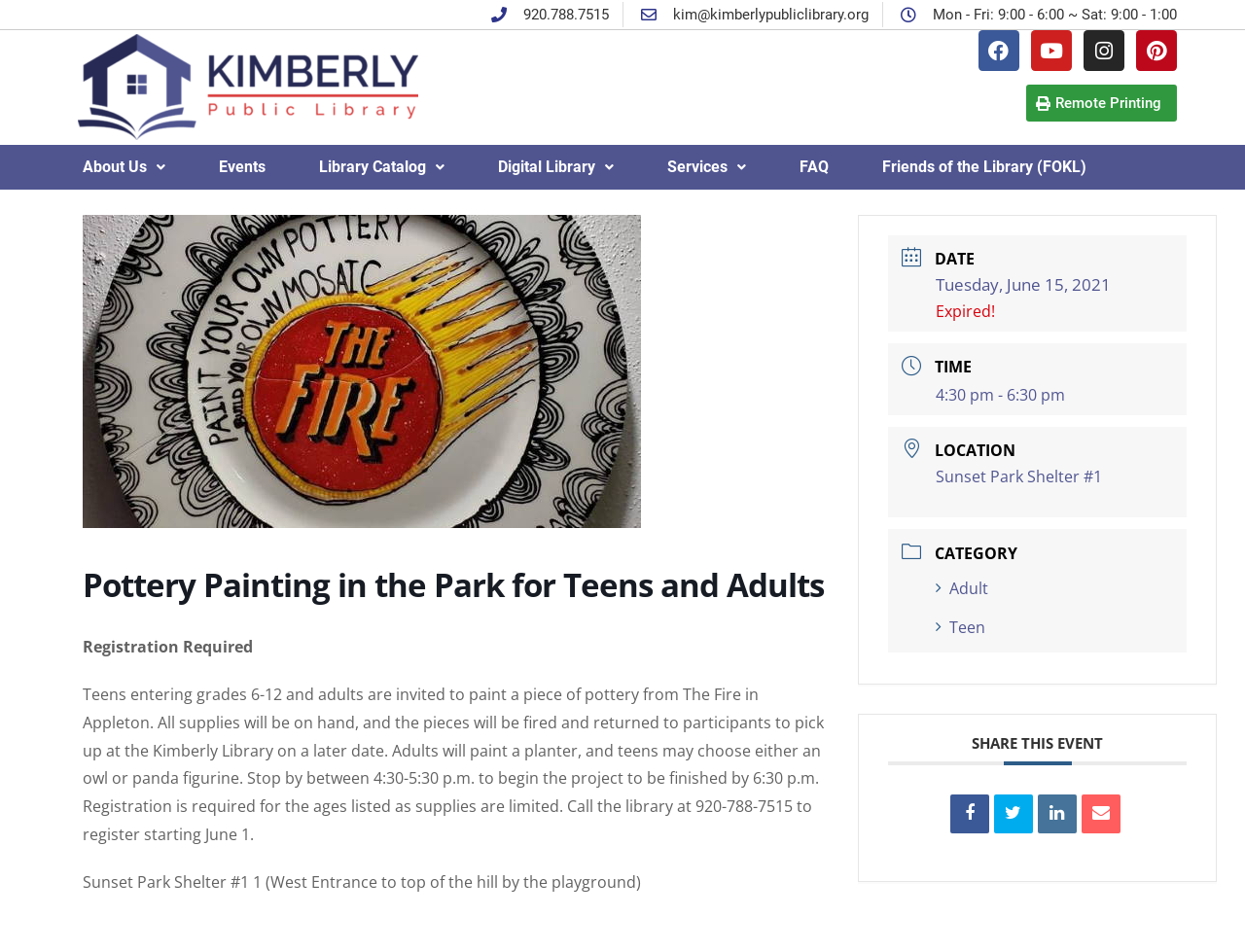Identify the bounding box coordinates of the element to click to follow this instruction: 'Register for the event'. Ensure the coordinates are four float values between 0 and 1, provided as [left, top, right, bottom].

[0.066, 0.668, 0.203, 0.691]